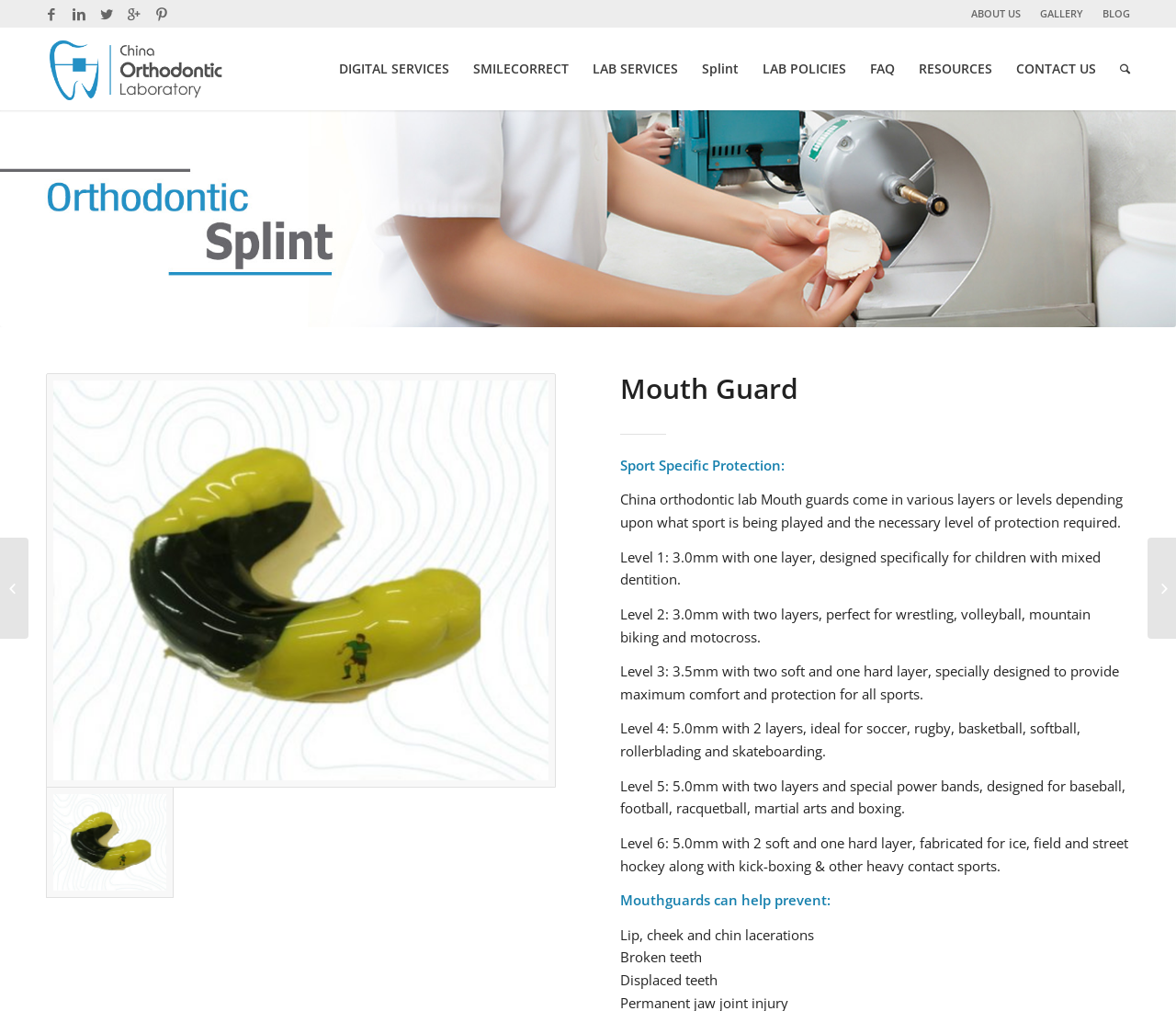Respond to the following question with a brief word or phrase:
What sport is Level 6 mouth guard designed for?

Hockey